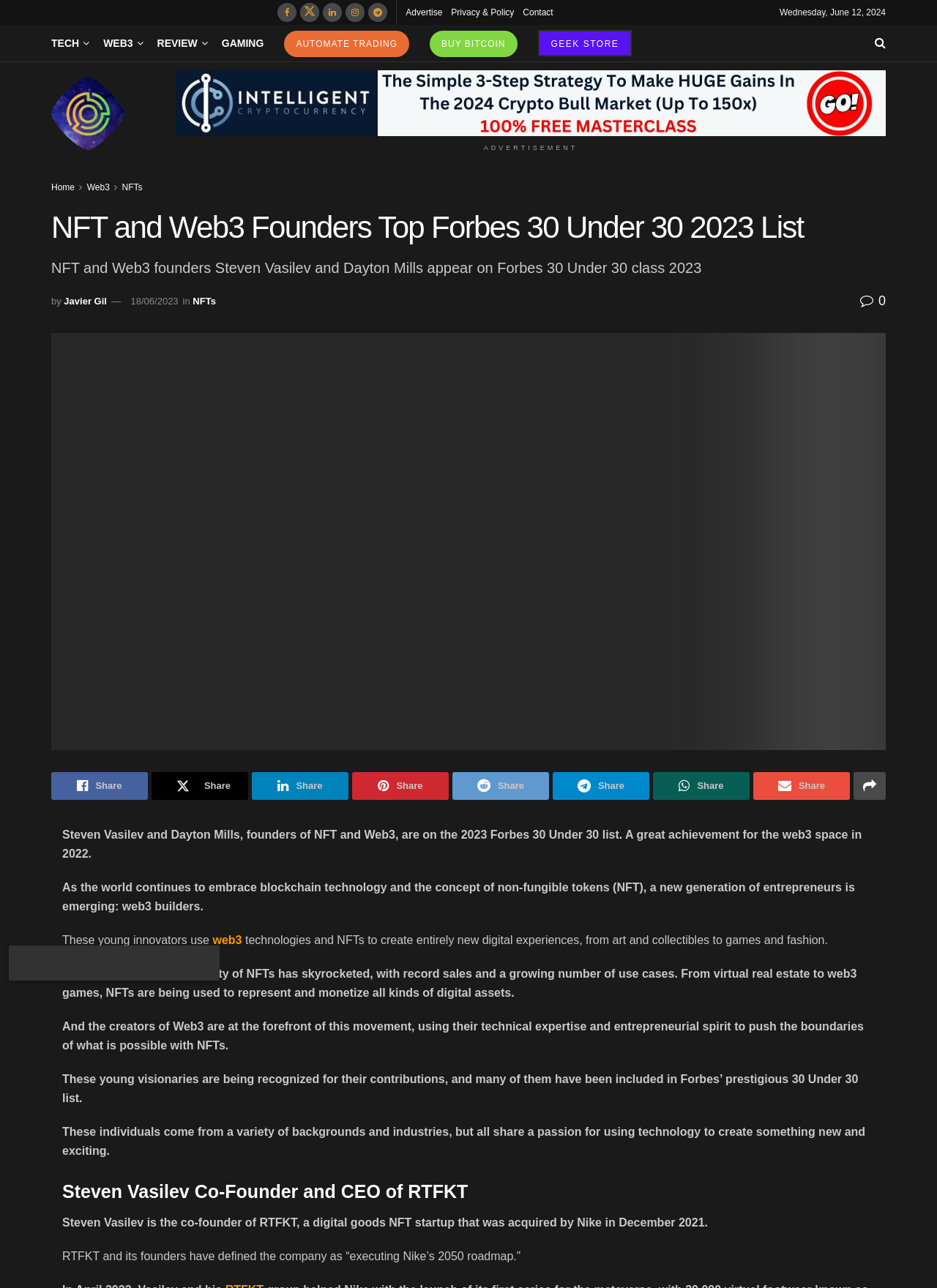Find the bounding box coordinates for the area that must be clicked to perform this action: "Share the article".

[0.055, 0.599, 0.158, 0.621]